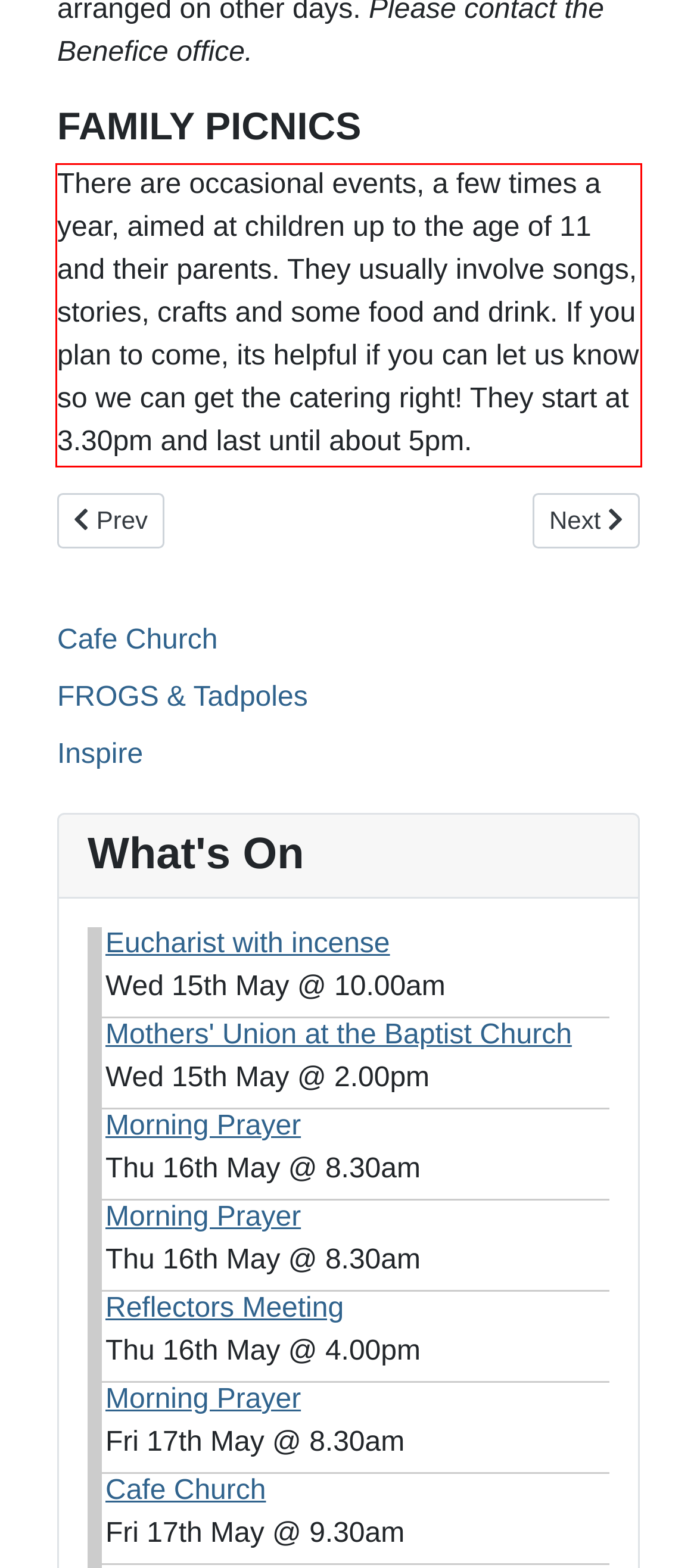Using the provided webpage screenshot, identify and read the text within the red rectangle bounding box.

There are occasional events, a few times a year, aimed at children up to the age of 11 and their parents. They usually involve songs, stories, crafts and some food and drink. If you plan to come, its helpful if you can let us know so we can get the catering right! They start at 3.30pm and last until about 5pm.